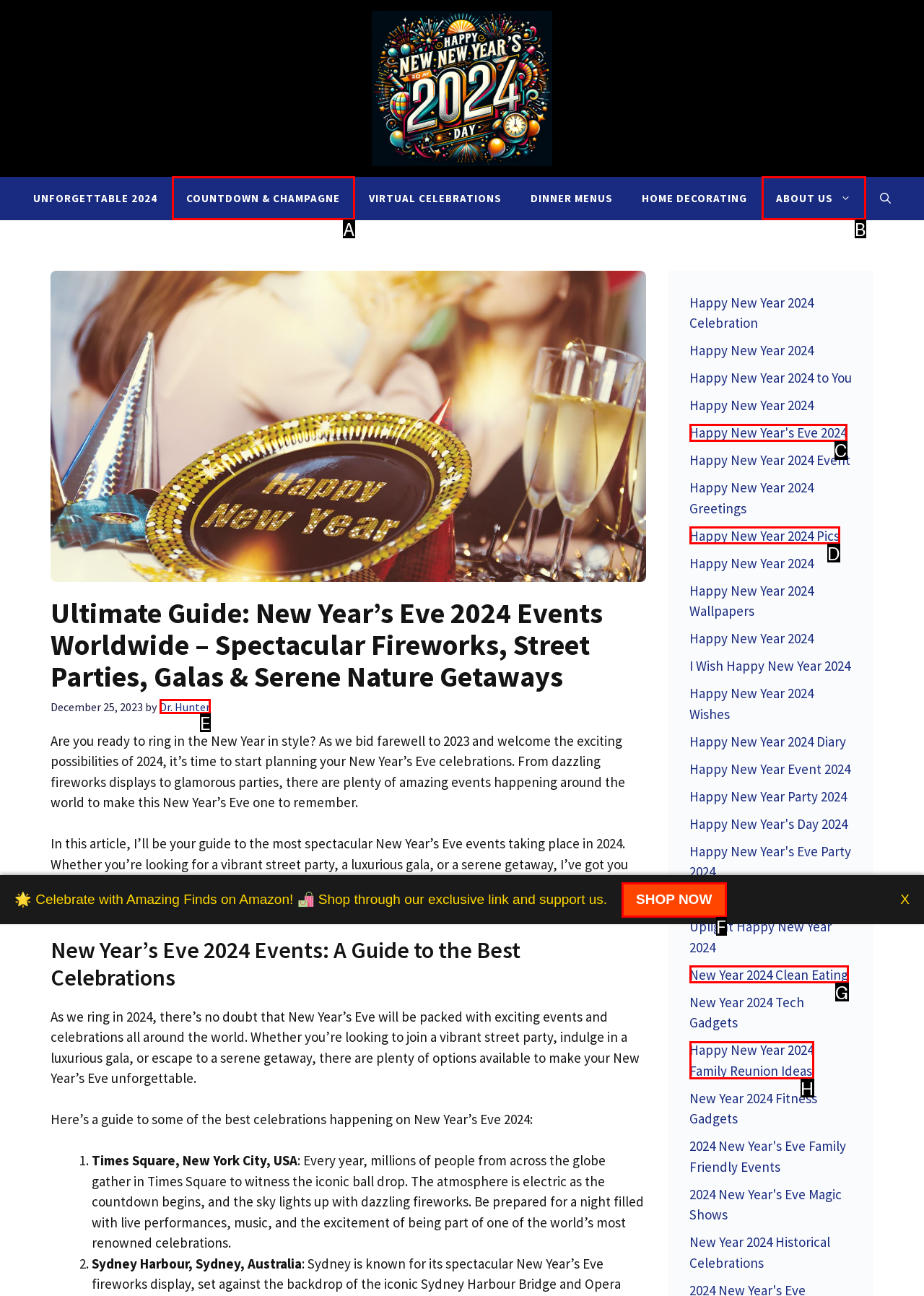Identify which lettered option to click to carry out the task: Shop through the exclusive Amazon link. Provide the letter as your answer.

F